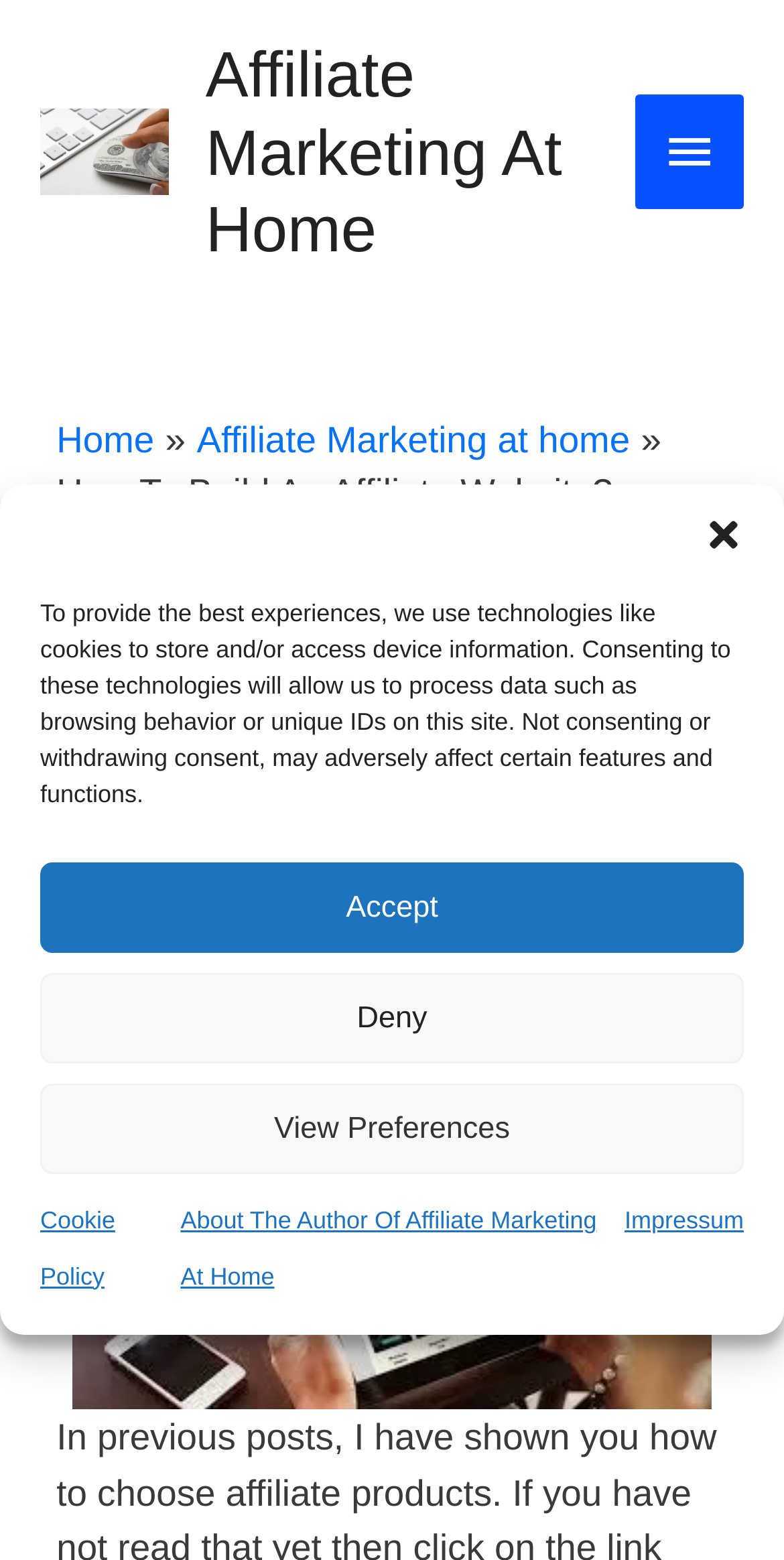Specify the bounding box coordinates of the region I need to click to perform the following instruction: "Click the 'Close dialog' button". The coordinates must be four float numbers in the range of 0 to 1, i.e., [left, top, right, bottom].

[0.897, 0.33, 0.949, 0.356]